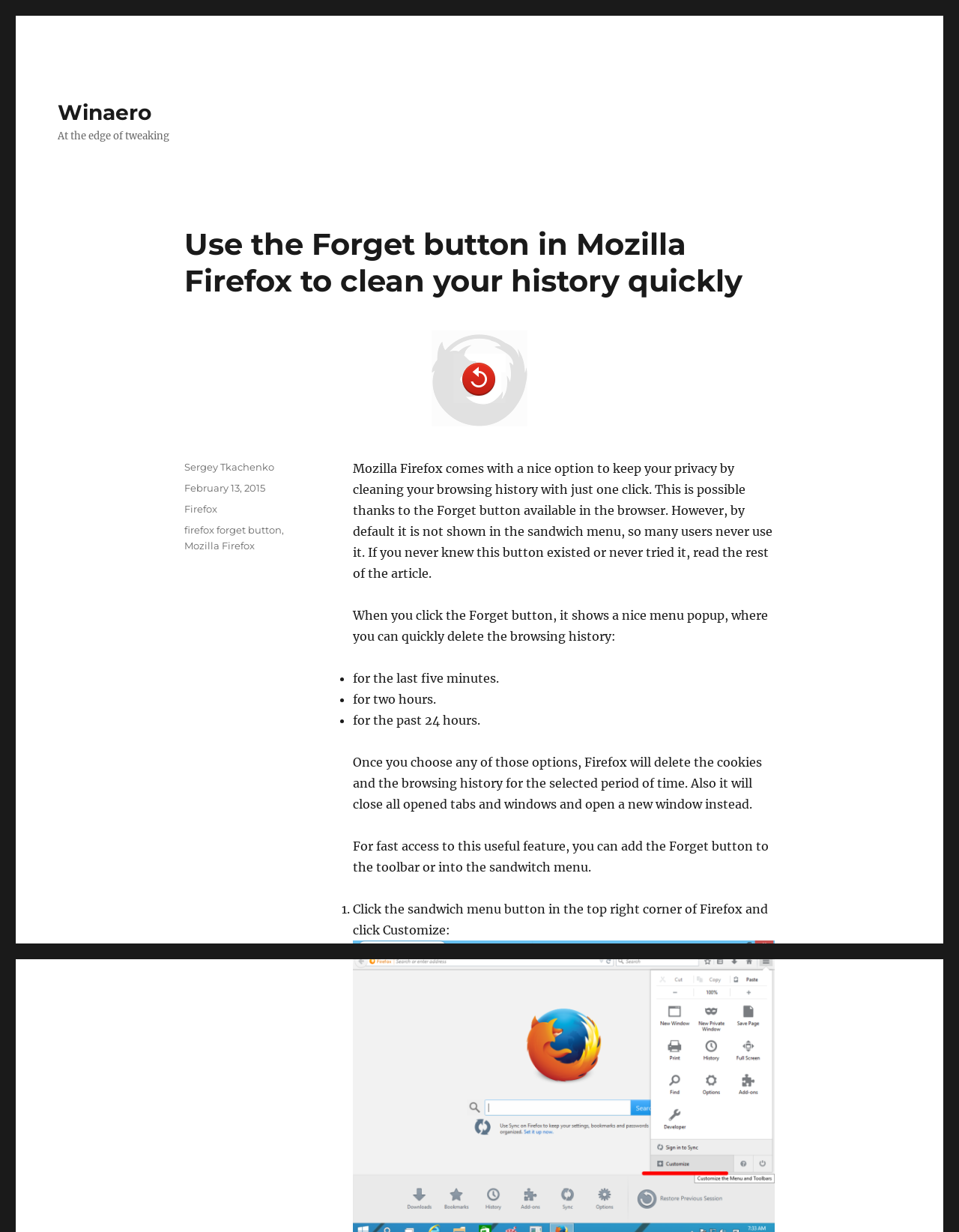Utilize the details in the image to thoroughly answer the following question: What is the Forget button used for in Firefox?

The Forget button in Firefox is used to clean the browsing history with just one click. It shows a nice menu popup where you can quickly delete the browsing history for a selected period of time, such as the last five minutes, two hours, or the past 24 hours.